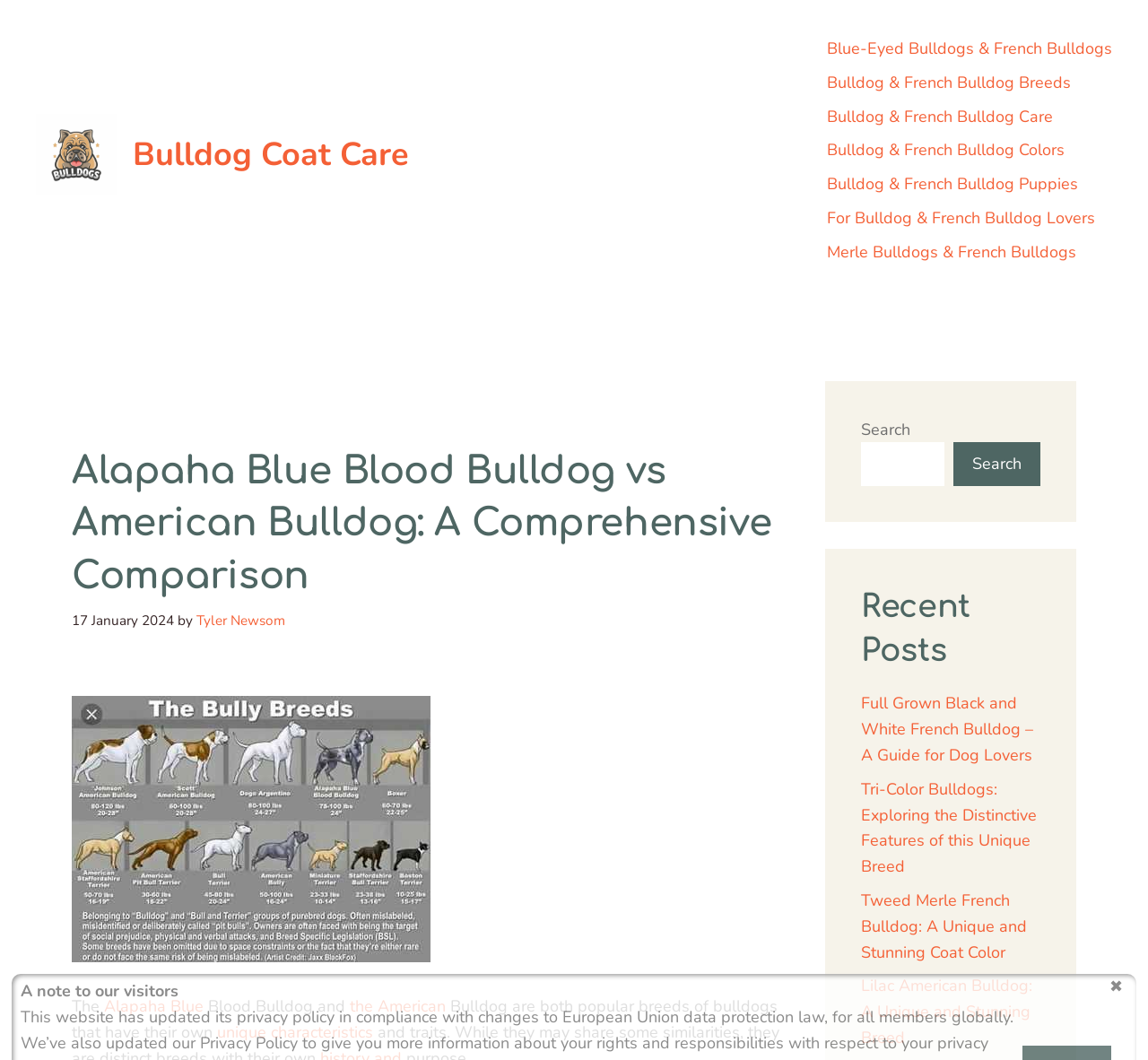Please identify the bounding box coordinates of the clickable element to fulfill the following instruction: "Click the 'Suppliers' link". The coordinates should be four float numbers between 0 and 1, i.e., [left, top, right, bottom].

None